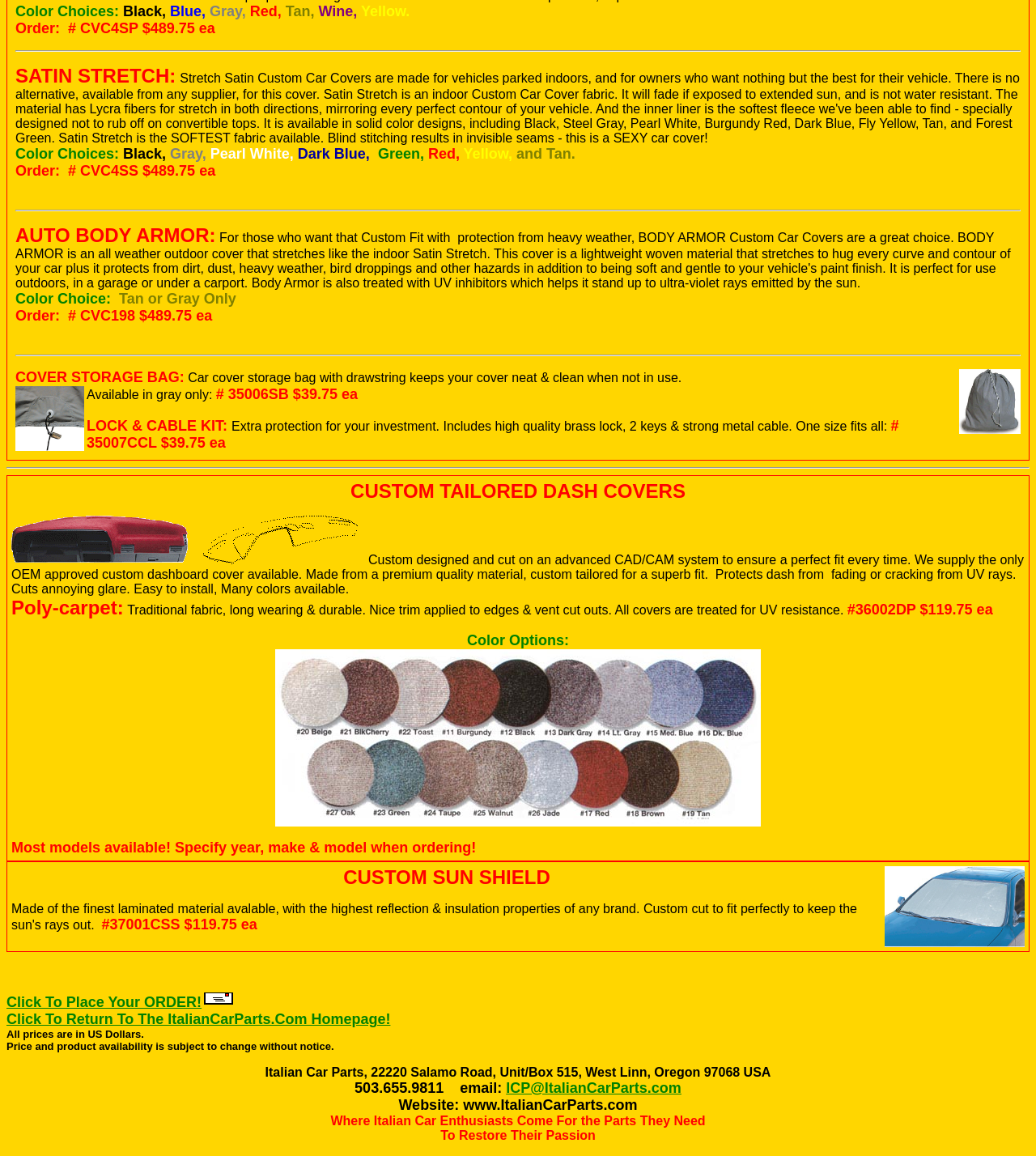Reply to the question below using a single word or brief phrase:
What is the material used for the Custom Sunshield?

Laminated material